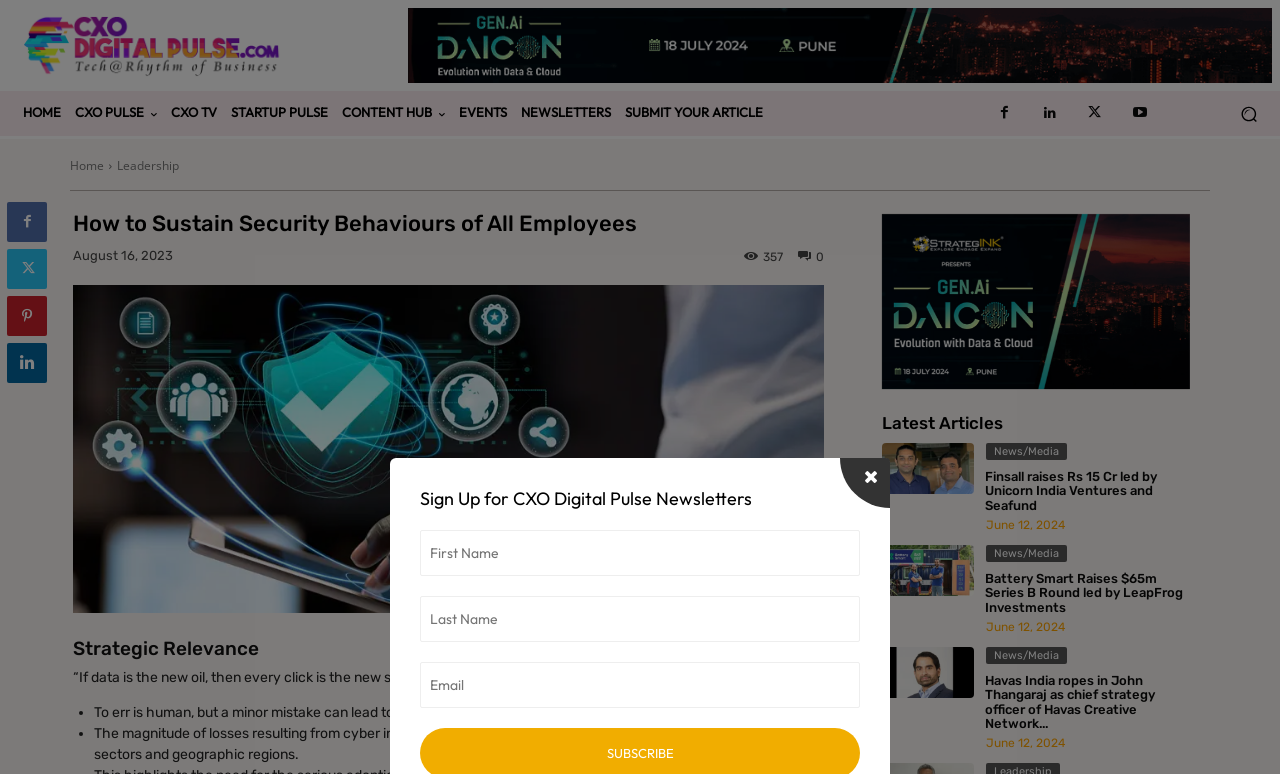Identify and provide the text of the main header on the webpage.

How to Sustain Security Behaviours of All Employees